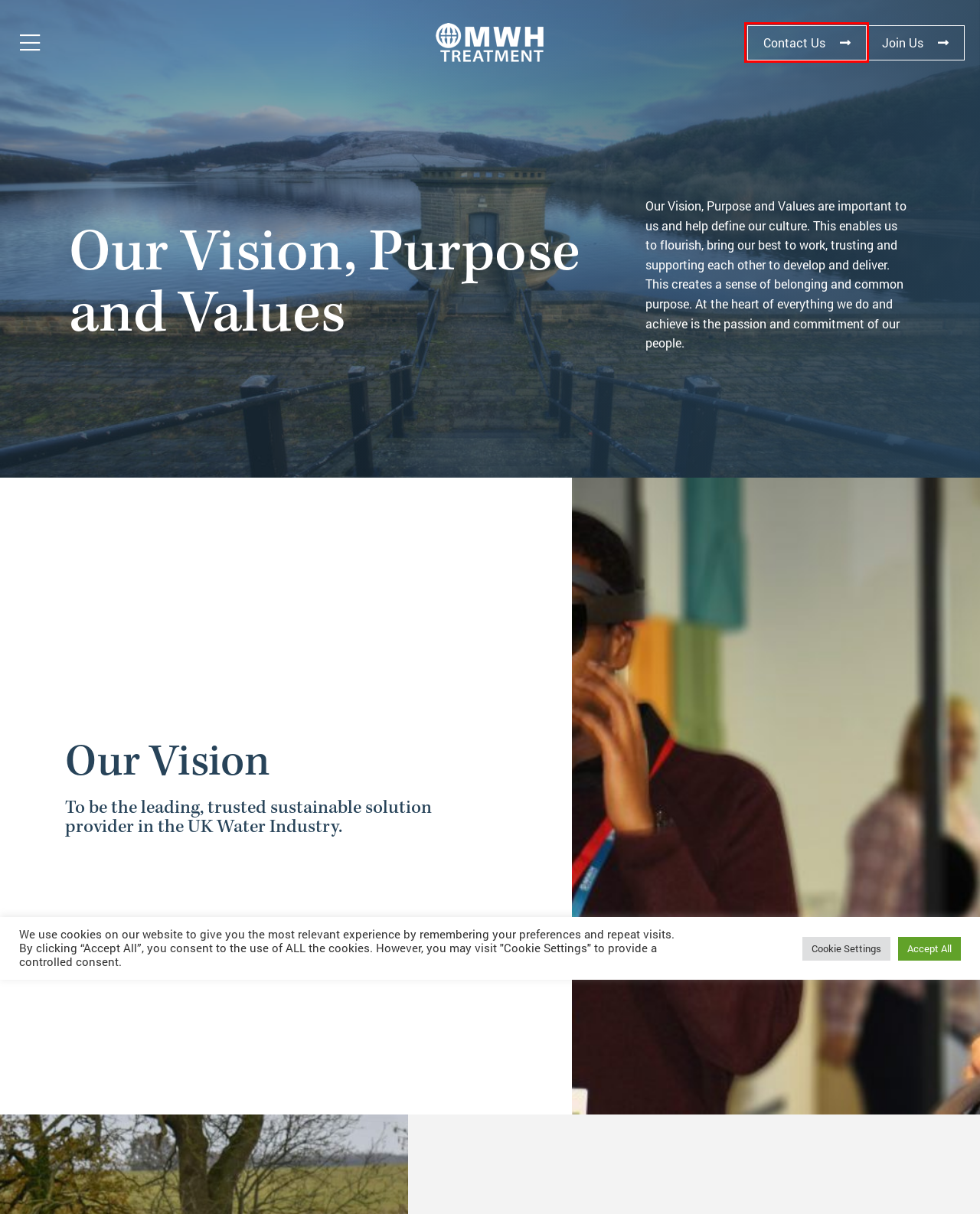Examine the screenshot of a webpage featuring a red bounding box and identify the best matching webpage description for the new page that results from clicking the element within the box. Here are the options:
A. About Us - | MWH Treatment
B. Our Experts - Who we are | MWH Treatment
C. Engineering Career Roles | MWH Treatment
D. Commercial Career Roles | MWH Treatment
E. Contact Us - Get in Touch | MWH Treatment
F. MWH Treatment | Sector leading design and delivery solutions provider
G. Our Responsible Business | MWH Treatment
H. Our Innovation - Digital Delivery | MWH Treatment

E